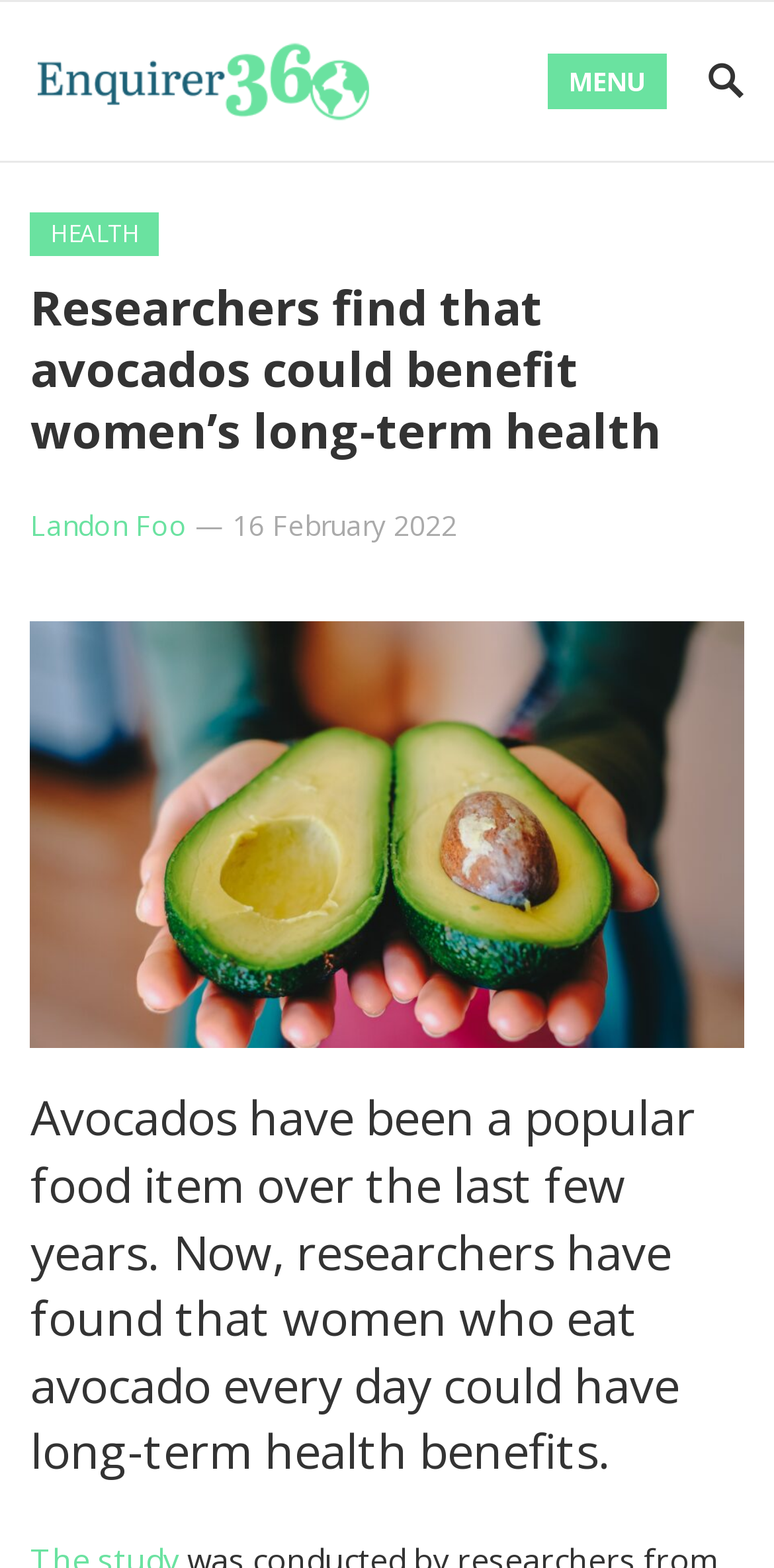When was the article published?
Refer to the image and provide a thorough answer to the question.

I determined the answer by looking at the static text '16 February 2022' which is a sibling of the header 'Researchers find that avocados could benefit women’s long-term health' and is likely the publication date of the article.